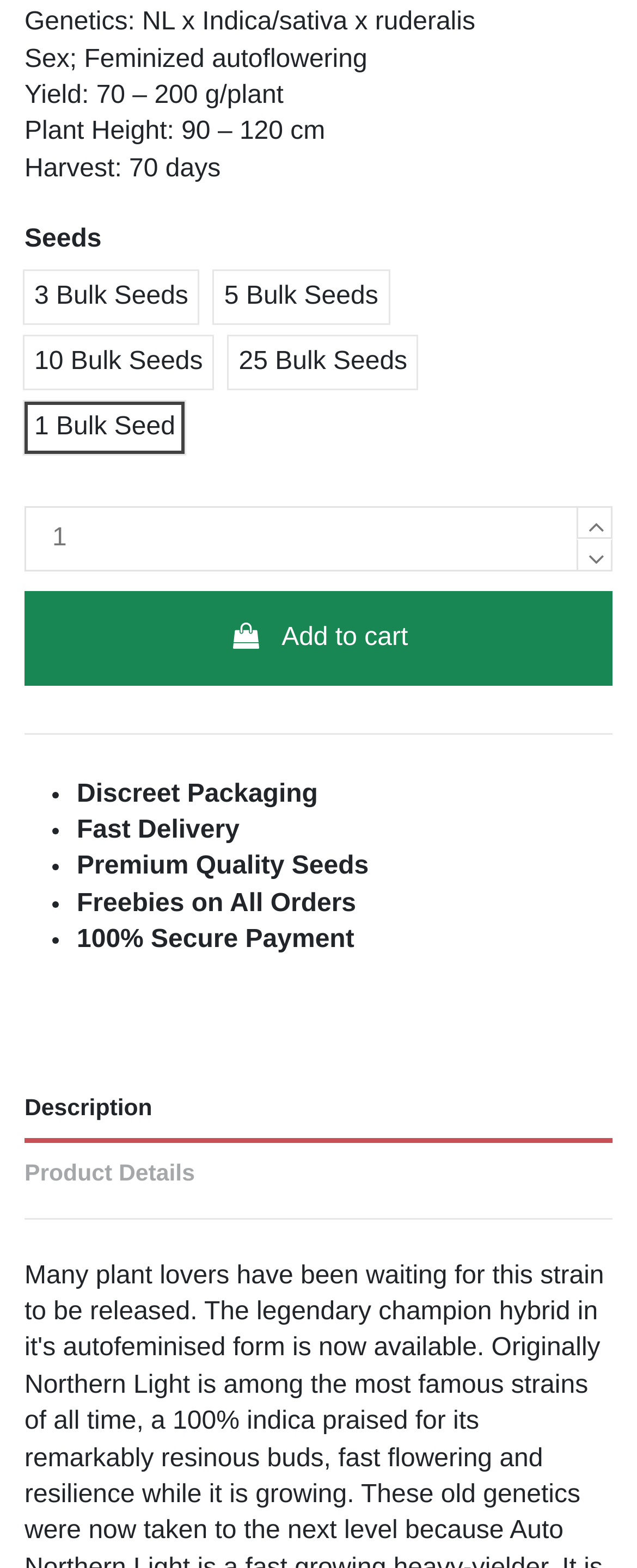Determine the bounding box coordinates of the UI element described below. Use the format (top-left x, top-left y, bottom-right x, bottom-right y) with floating point numbers between 0 and 1: Description

[0.038, 0.695, 0.962, 0.729]